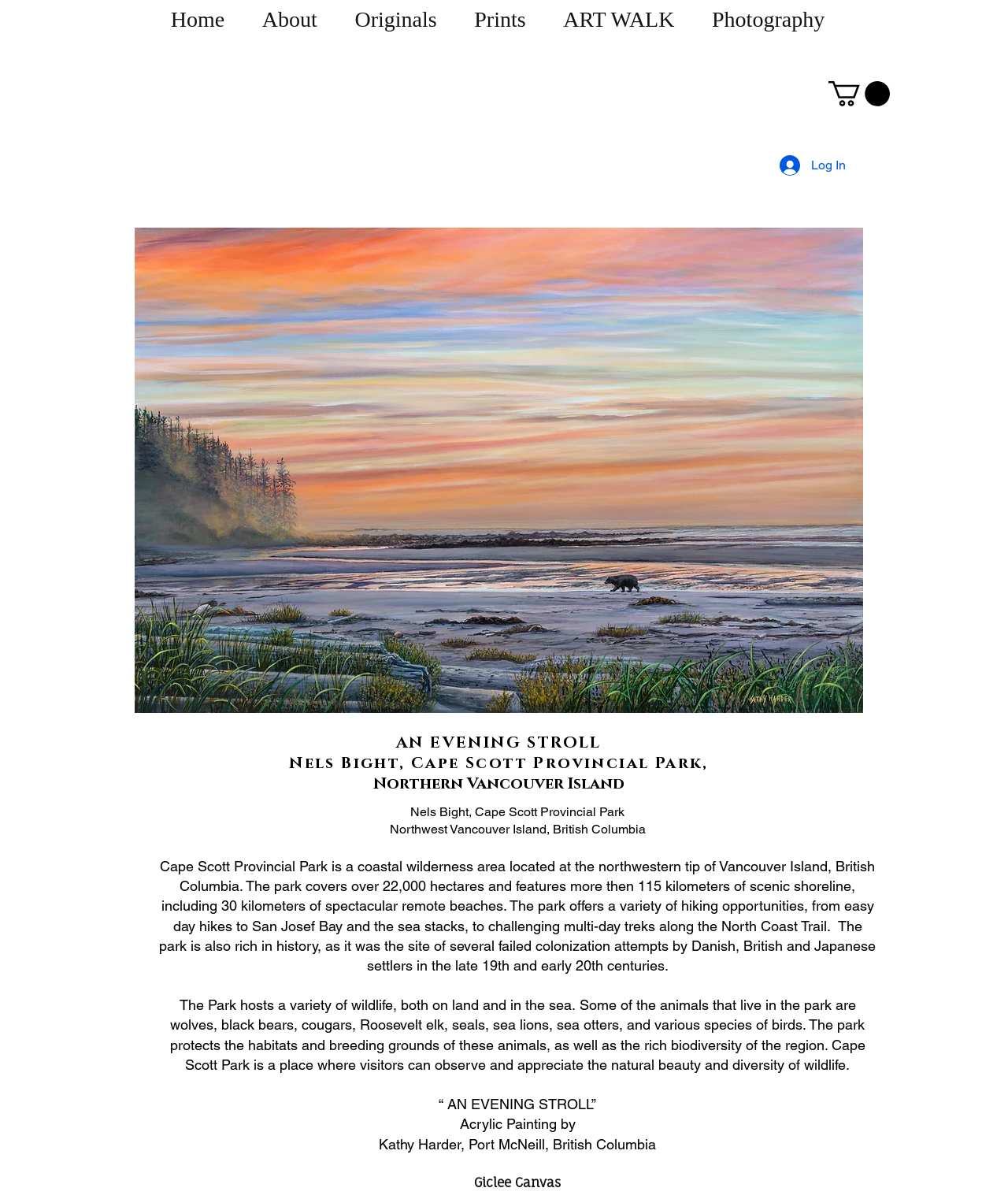Find the bounding box coordinates for the element that must be clicked to complete the instruction: "Read about 'Cape Scott Provincial Park'". The coordinates should be four float numbers between 0 and 1, indicated as [left, top, right, bottom].

[0.159, 0.715, 0.868, 0.762]